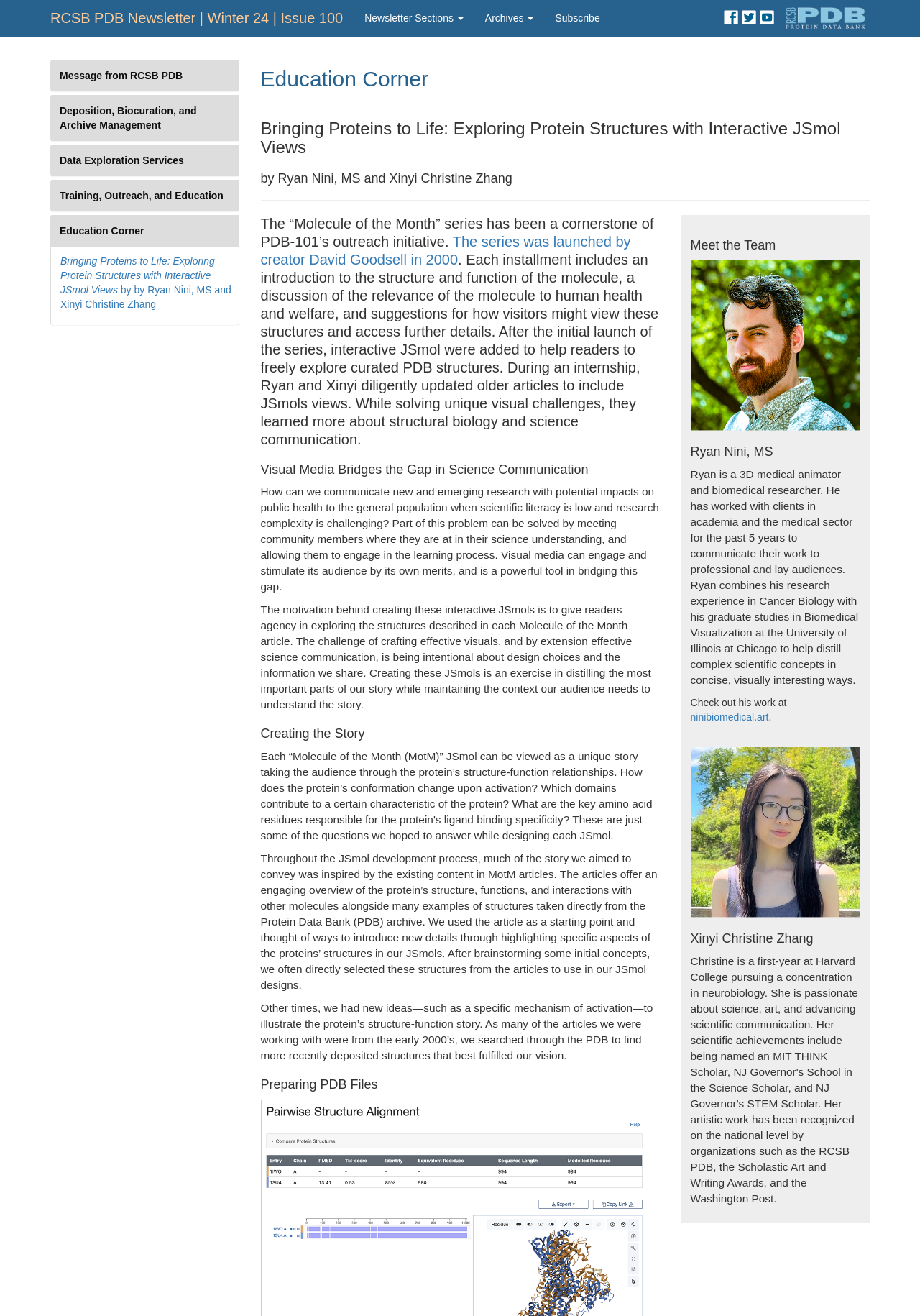Determine the bounding box coordinates for the area you should click to complete the following instruction: "Subscribe to the newsletter".

[0.592, 0.0, 0.664, 0.027]